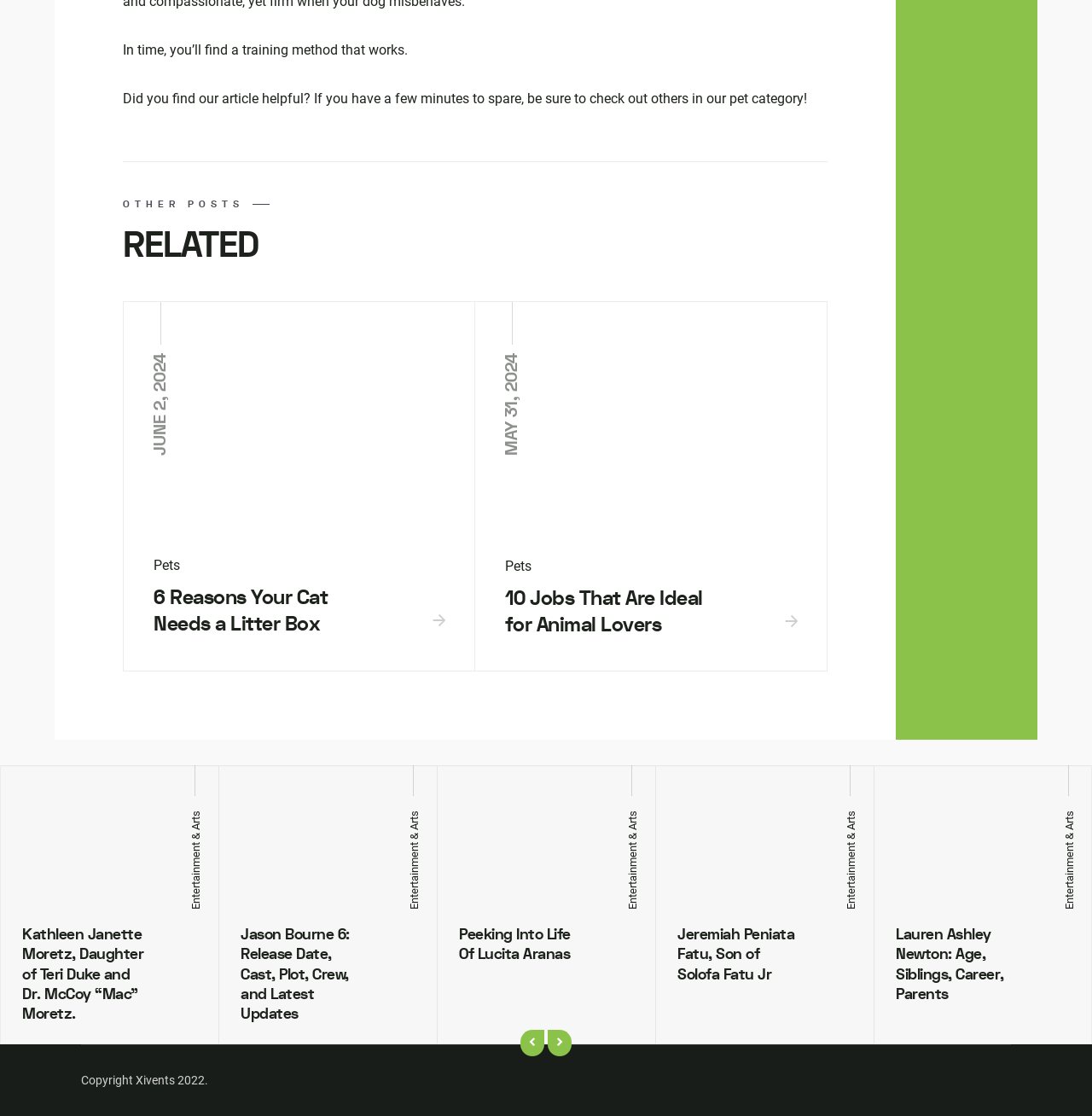Use a single word or phrase to answer this question: 
What is the copyright information at the bottom of the page?

Copyright Xivents 2022